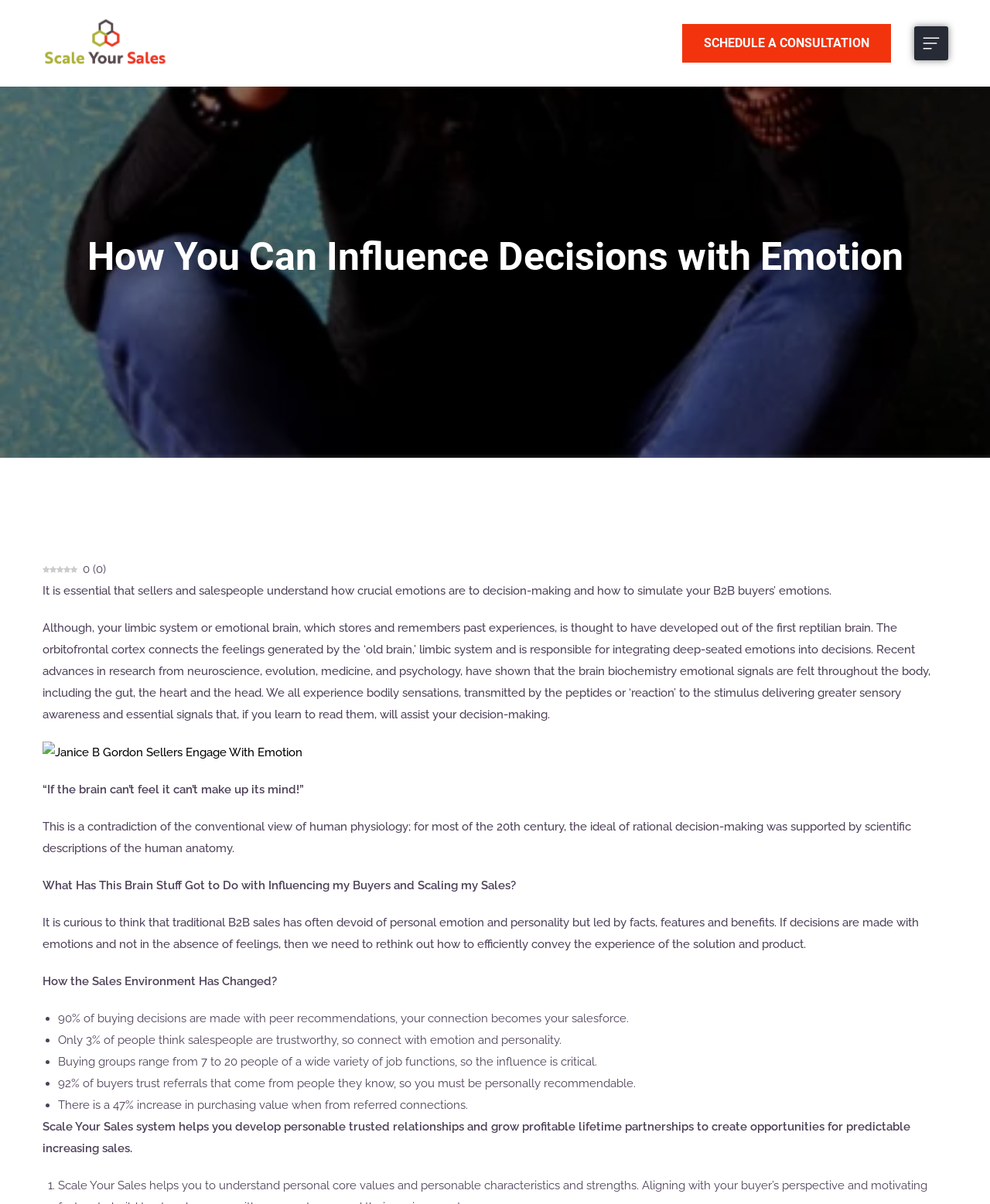Indicate the bounding box coordinates of the clickable region to achieve the following instruction: "Contact us."

[0.766, 0.283, 0.961, 0.314]